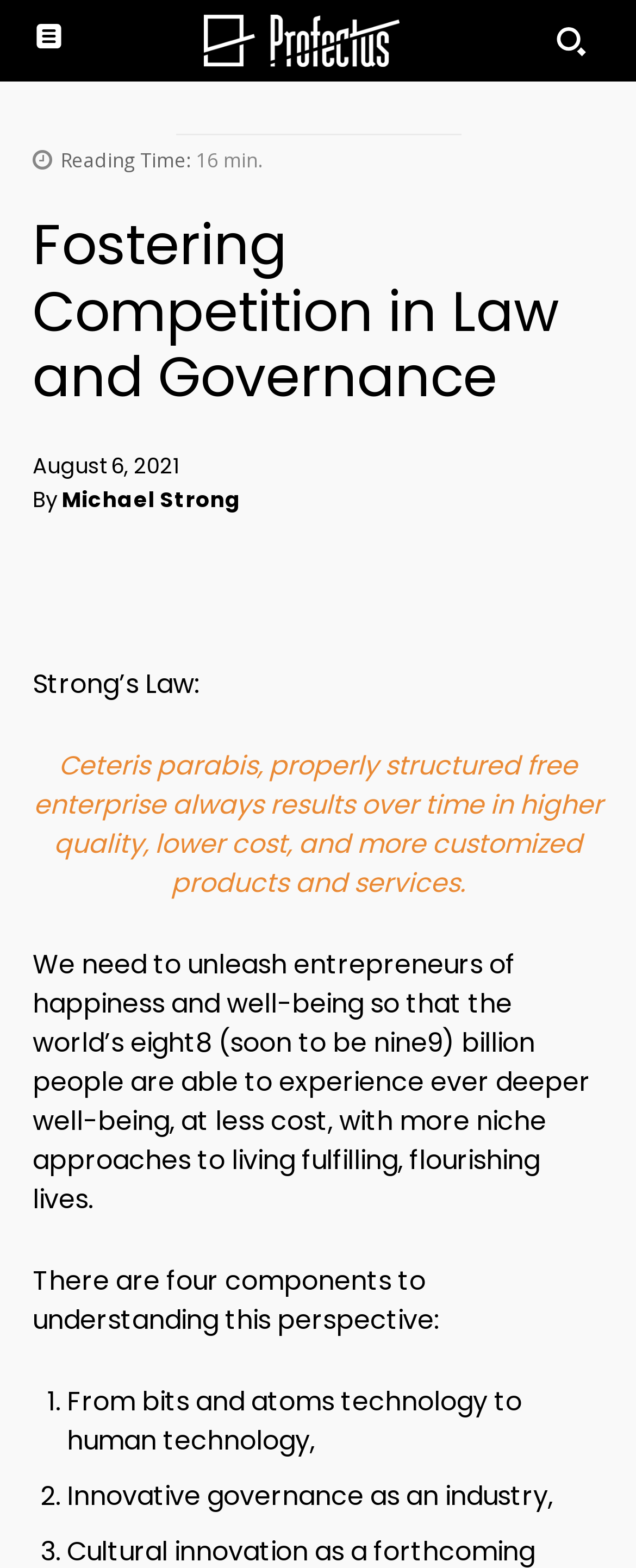Locate the bounding box coordinates of the area where you should click to accomplish the instruction: "Share the article on social media".

[0.169, 0.351, 0.272, 0.393]